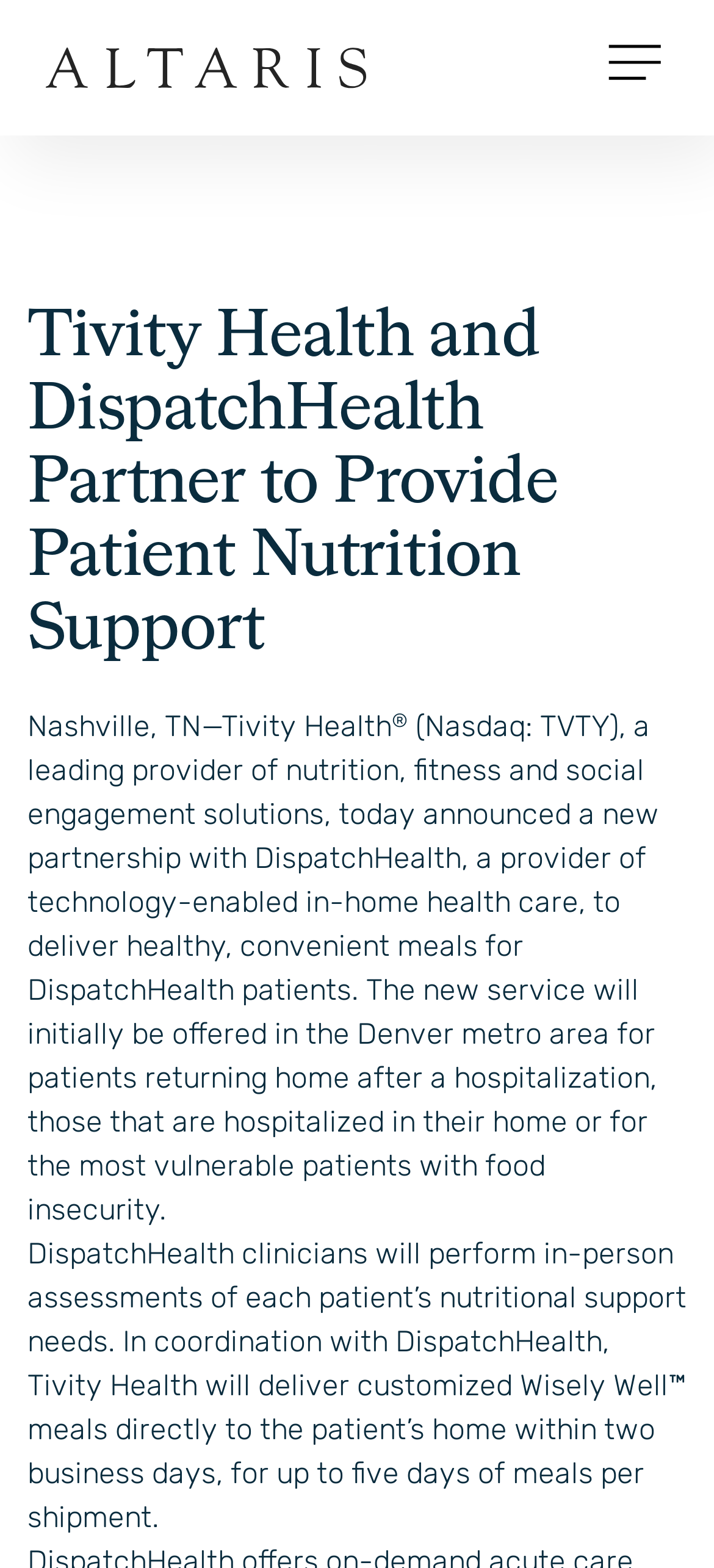Please find the bounding box coordinates in the format (top-left x, top-left y, bottom-right x, bottom-right y) for the given element description. Ensure the coordinates are floating point numbers between 0 and 1. Description: parent_node: Healthcare focused

[0.064, 0.012, 0.513, 0.075]